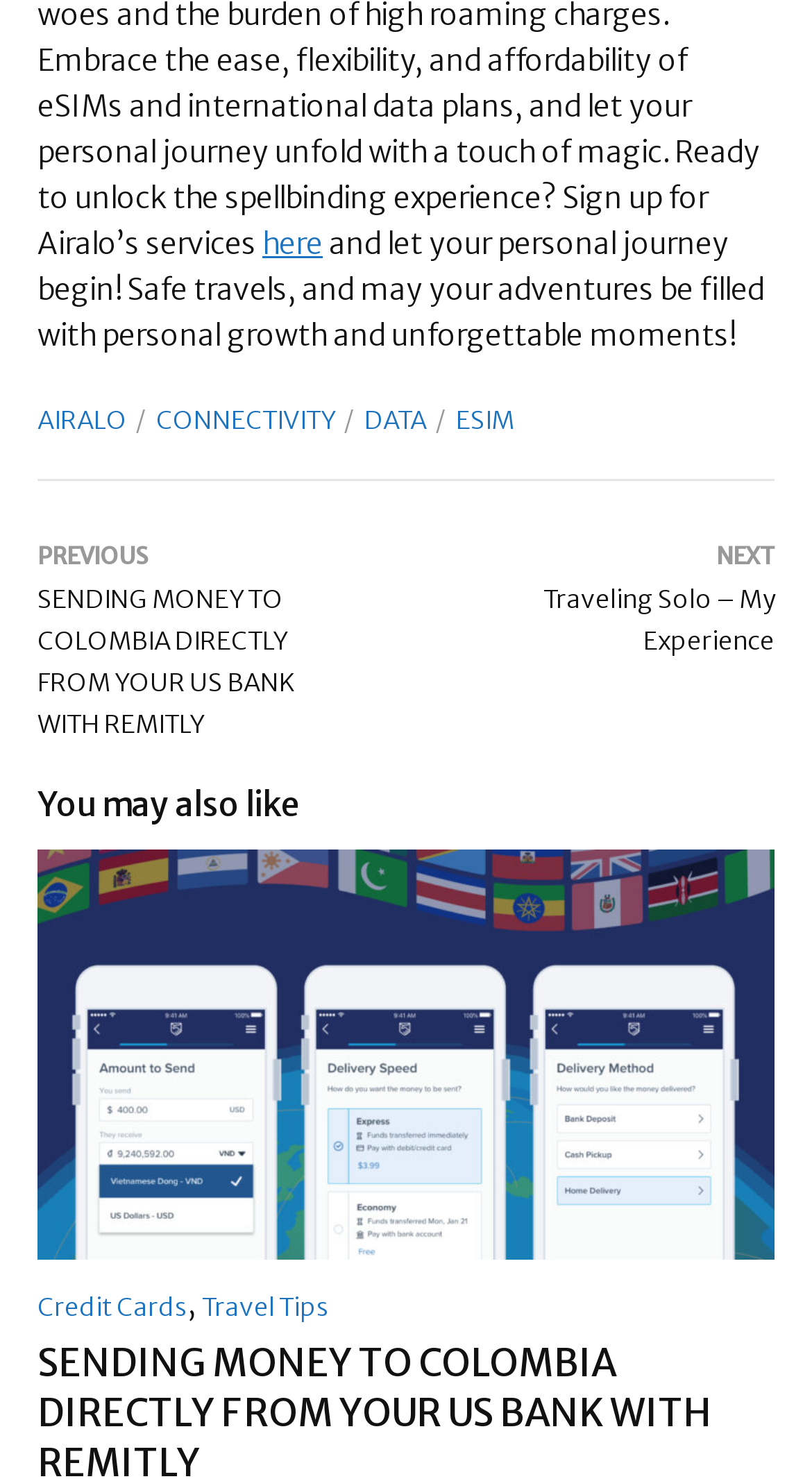Determine the bounding box for the UI element that matches this description: "Travel Tips".

[0.249, 0.868, 0.405, 0.899]